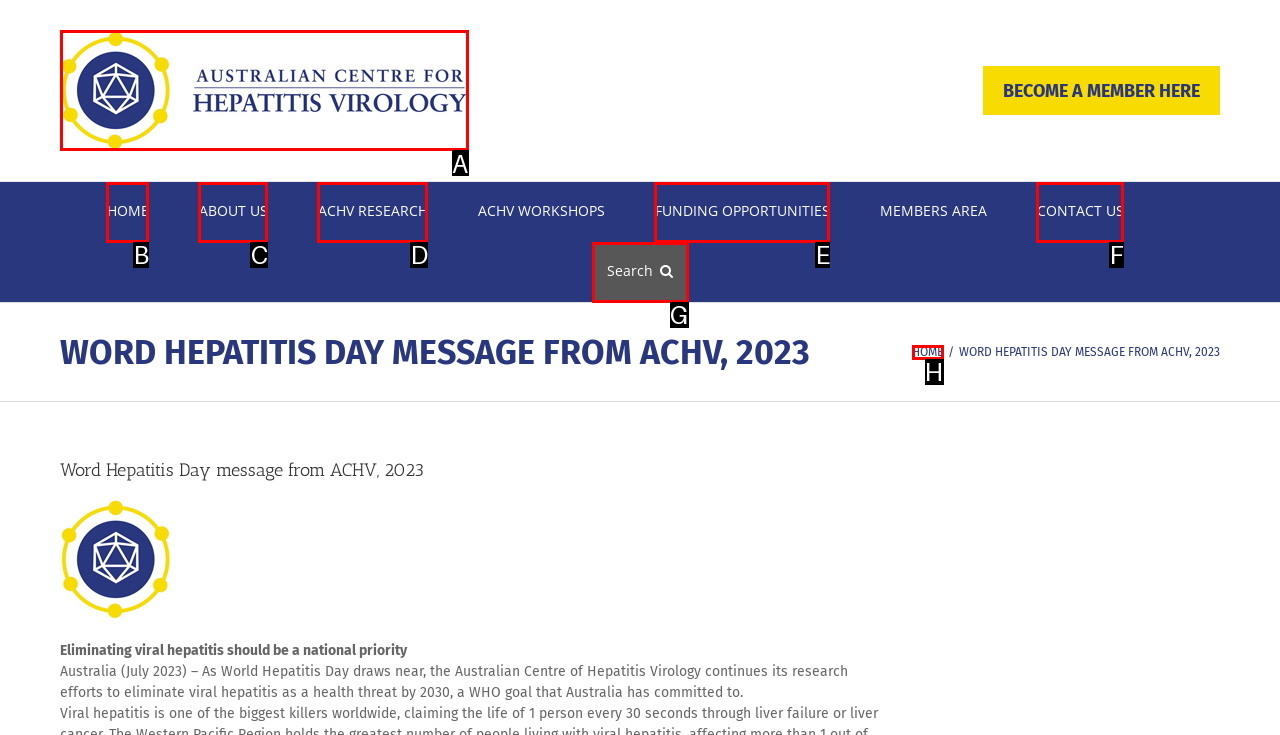Identify the HTML element to click to execute this task: Click the Australian Centre for Hepatitis Virology Logo Respond with the letter corresponding to the proper option.

A